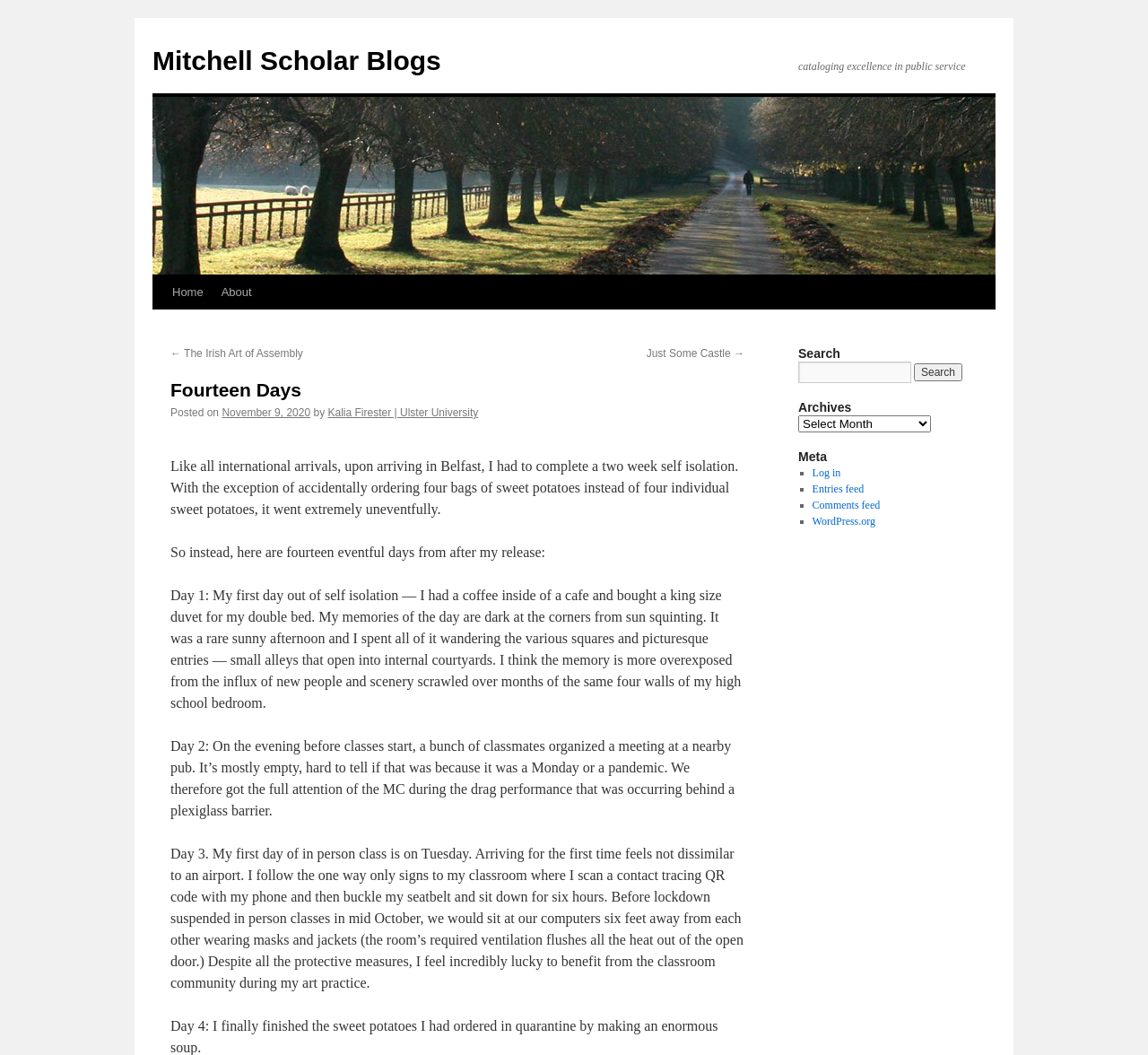Analyze the image and provide a detailed answer to the question: What is the date of the blog post?

The date of the blog post can be found in the link element with the text 'November 9, 2020' located below the title of the blog post, which provides information about when the post was published.